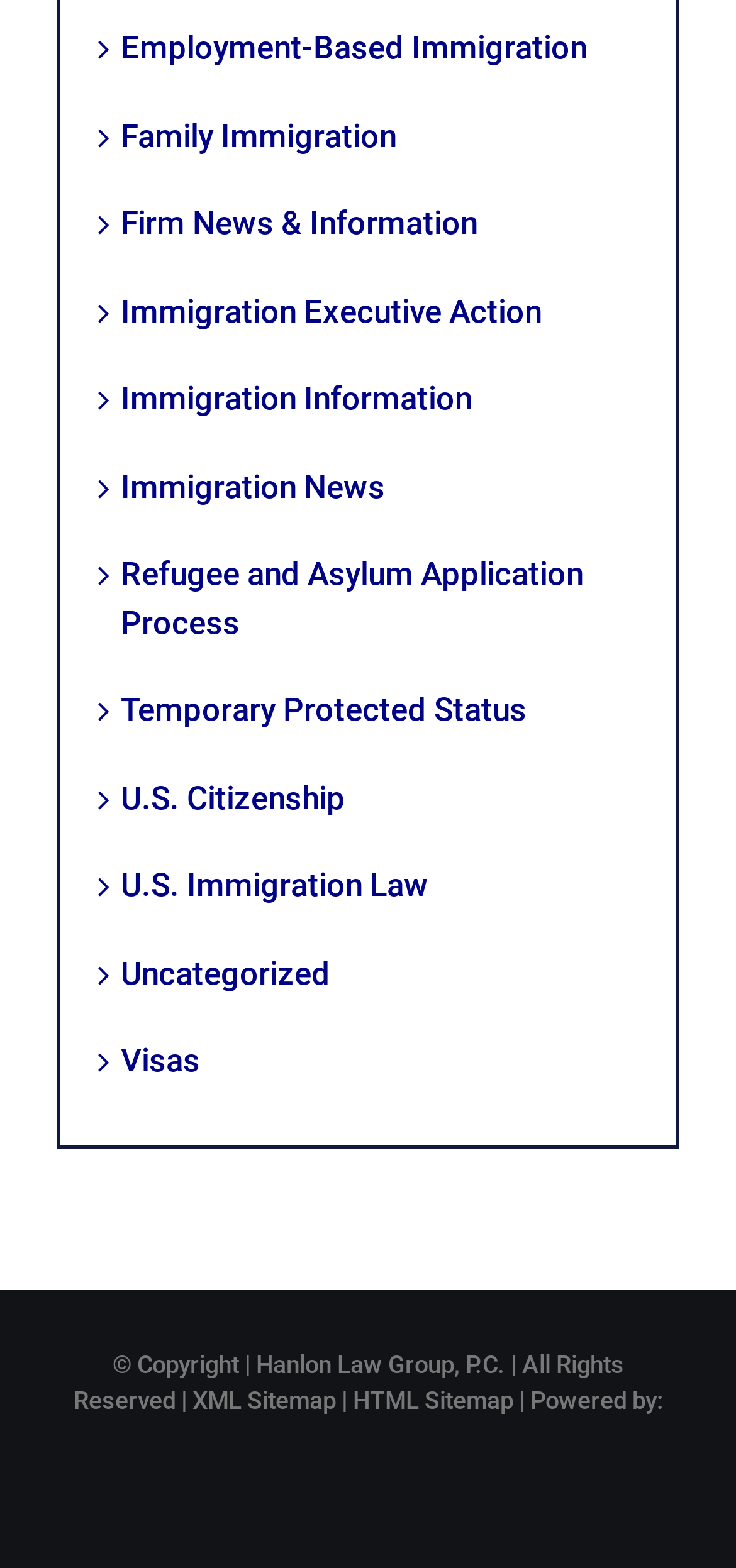Predict the bounding box for the UI component with the following description: "U.S. Immigration Law".

[0.164, 0.55, 0.841, 0.58]